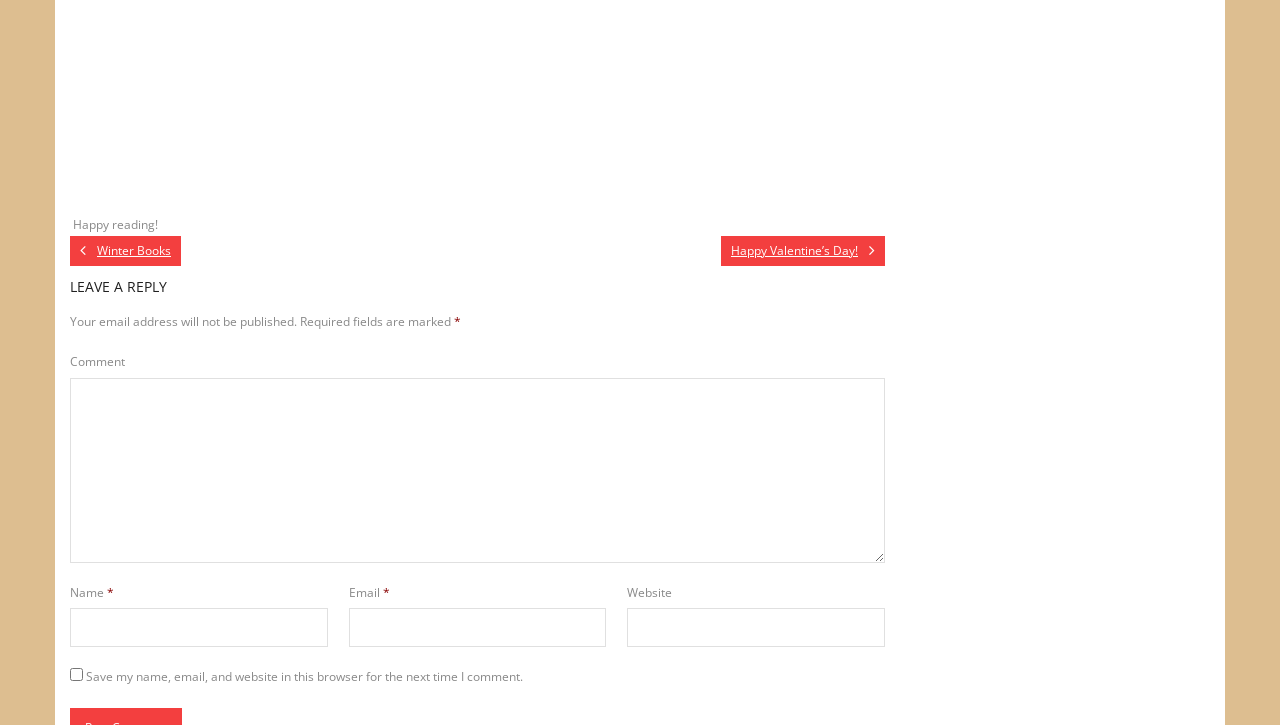How many required fields are there in the comment form?
Based on the content of the image, thoroughly explain and answer the question.

There are three required fields in the comment form, which are 'Comment', 'Name', and 'Email', indicated by the '*' symbol next to each field.